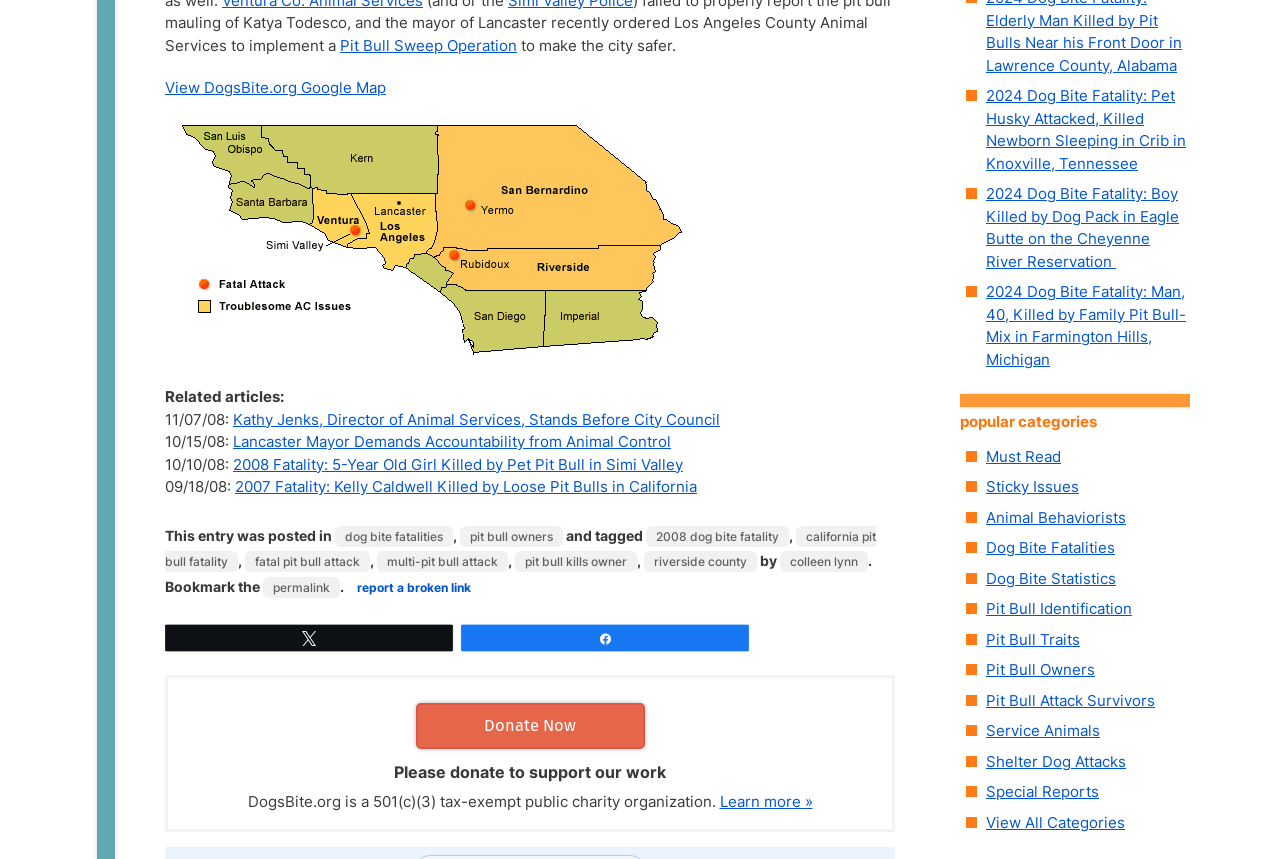What is the main topic of this webpage?
Using the image, provide a concise answer in one word or a short phrase.

Dog bites and fatalities